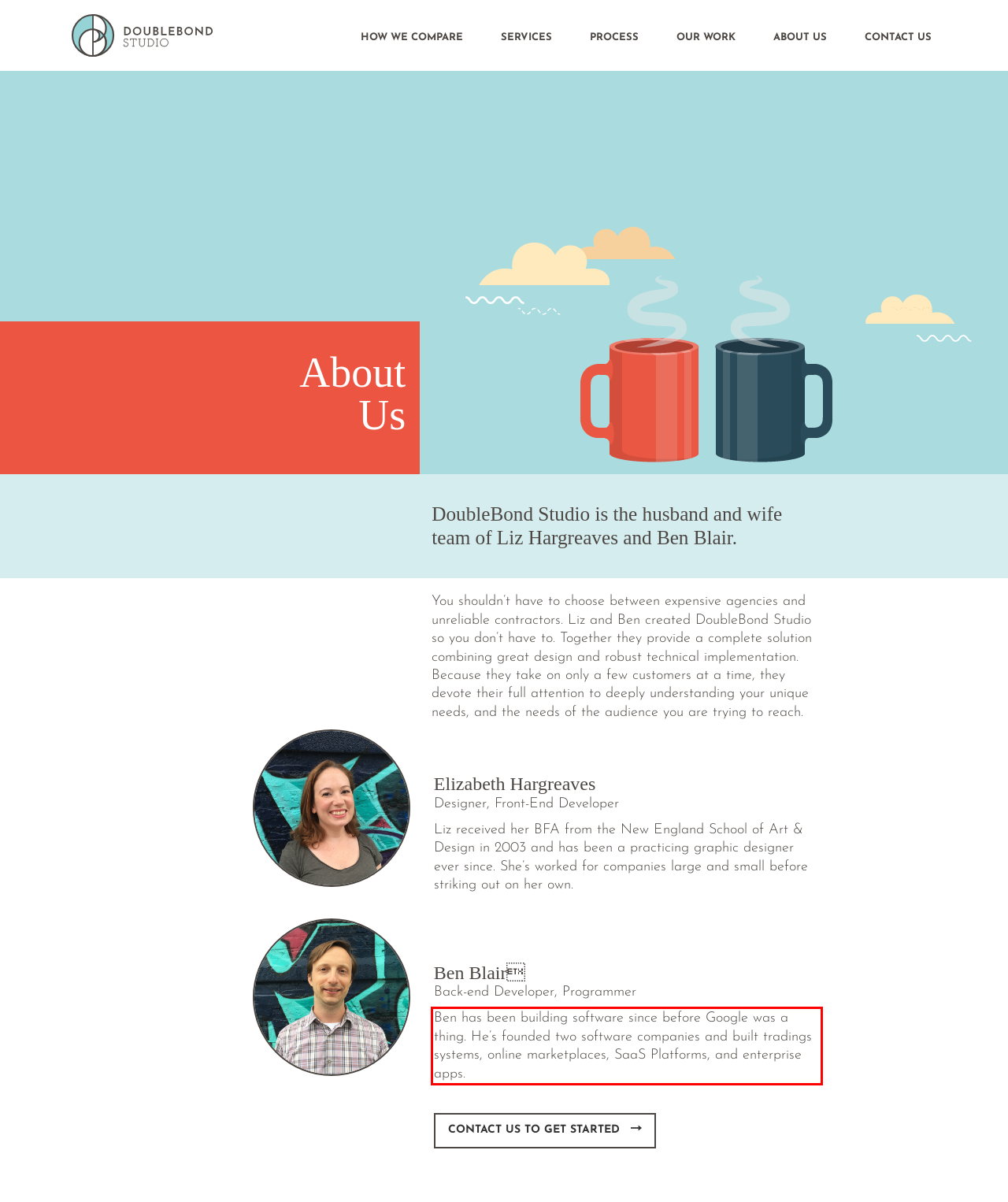Within the provided webpage screenshot, find the red rectangle bounding box and perform OCR to obtain the text content.

Ben has been building software since before Google was a thing. He’s founded two software companies and built tradings systems, online marketplaces, SaaS Platforms, and enterprise apps.